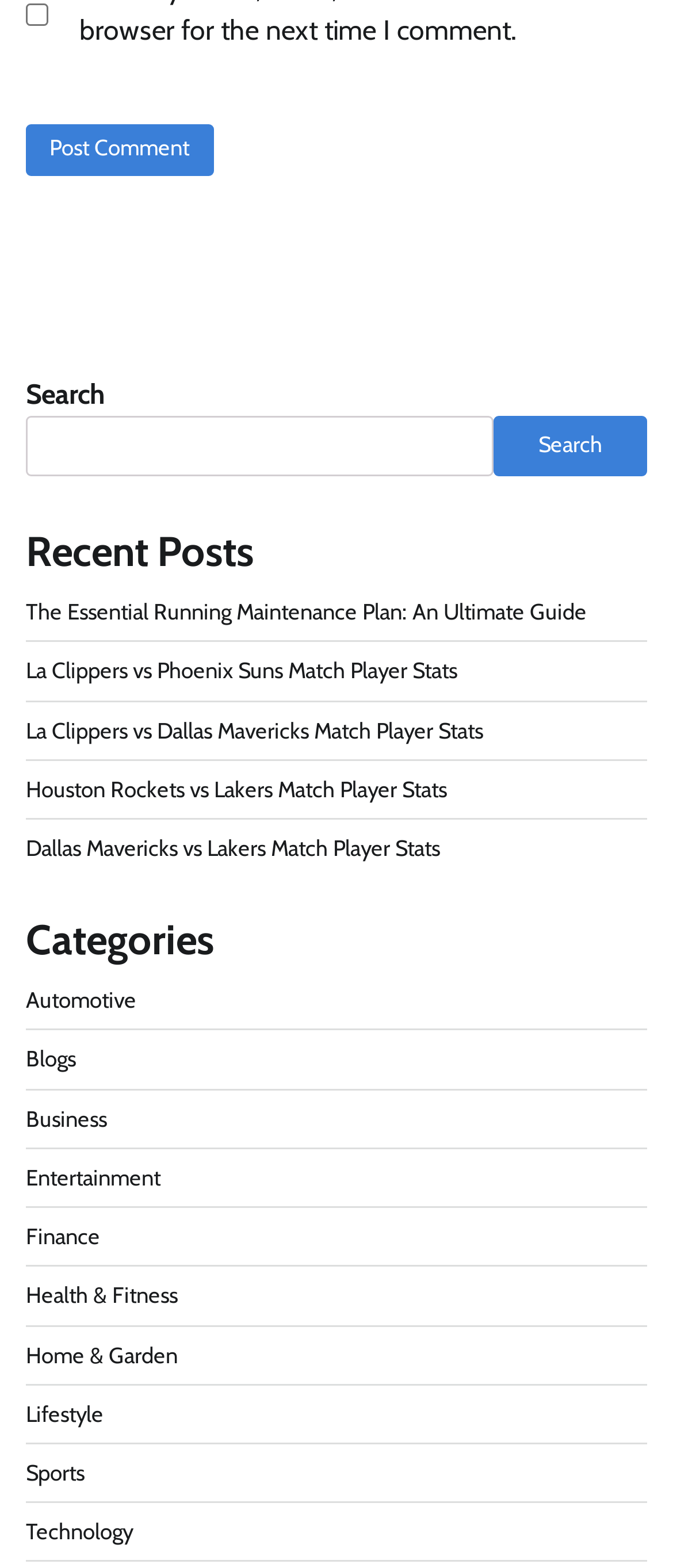Could you indicate the bounding box coordinates of the region to click in order to complete this instruction: "Post a comment".

[0.038, 0.079, 0.317, 0.112]